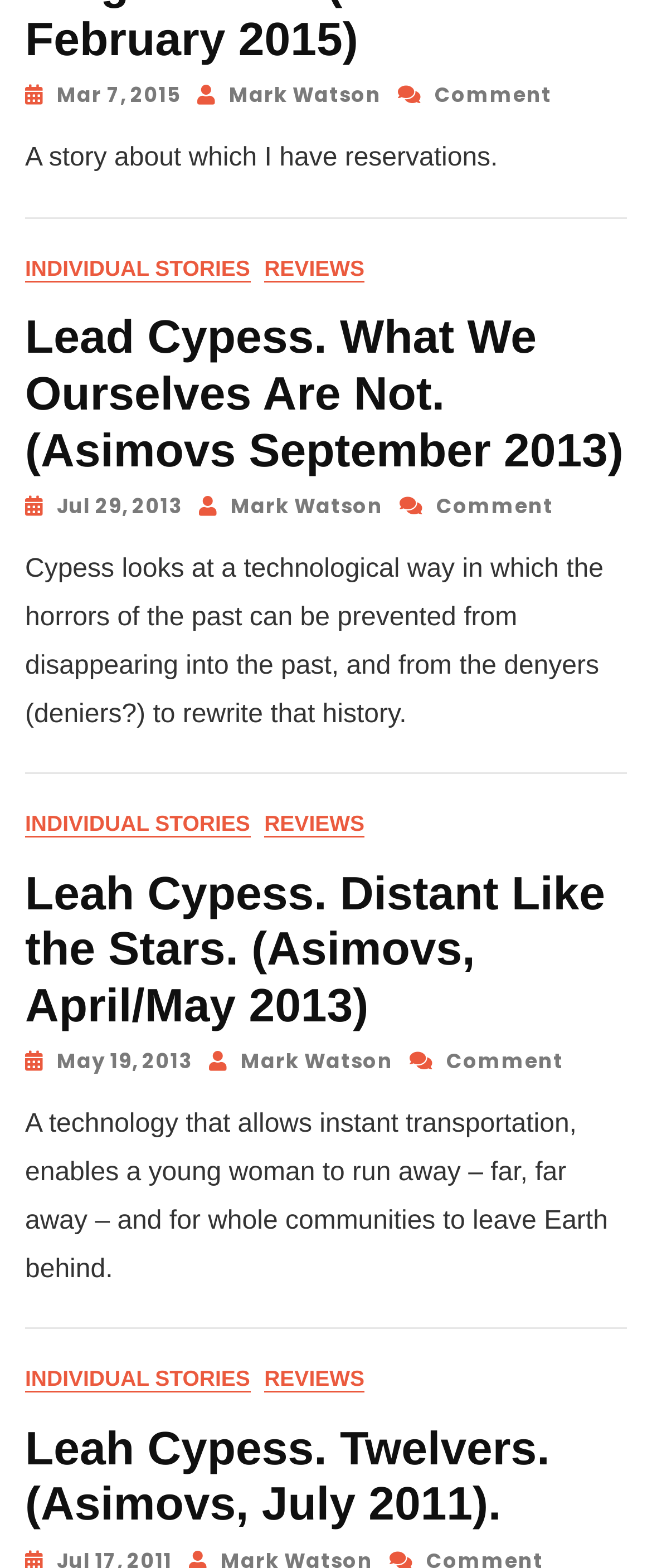Identify the bounding box coordinates necessary to click and complete the given instruction: "Explore story about Twelvers".

[0.038, 0.907, 0.843, 0.976]